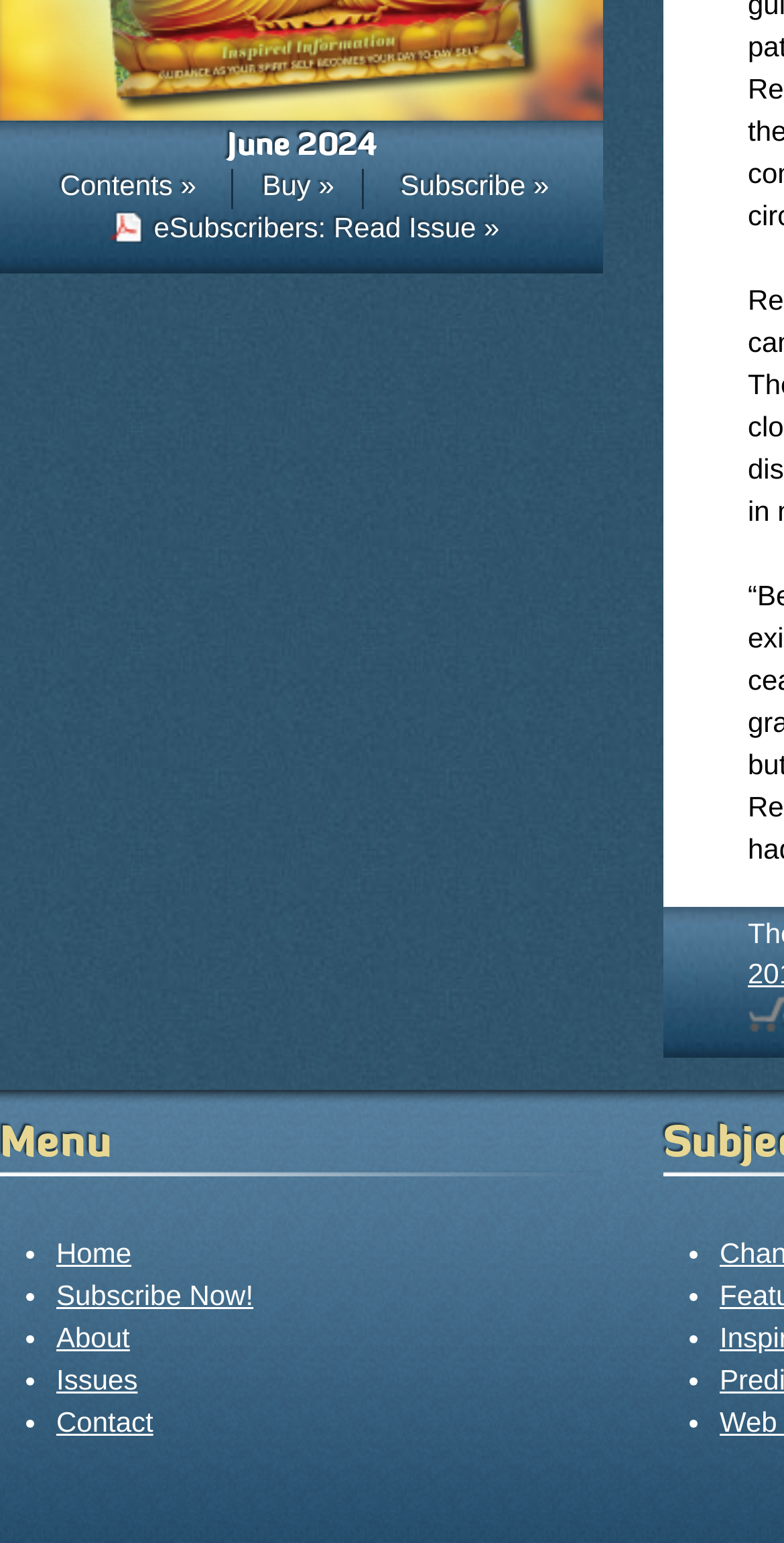What is the purpose of the 'eSubscribers' link?
Observe the image and answer the question with a one-word or short phrase response.

Read Issue